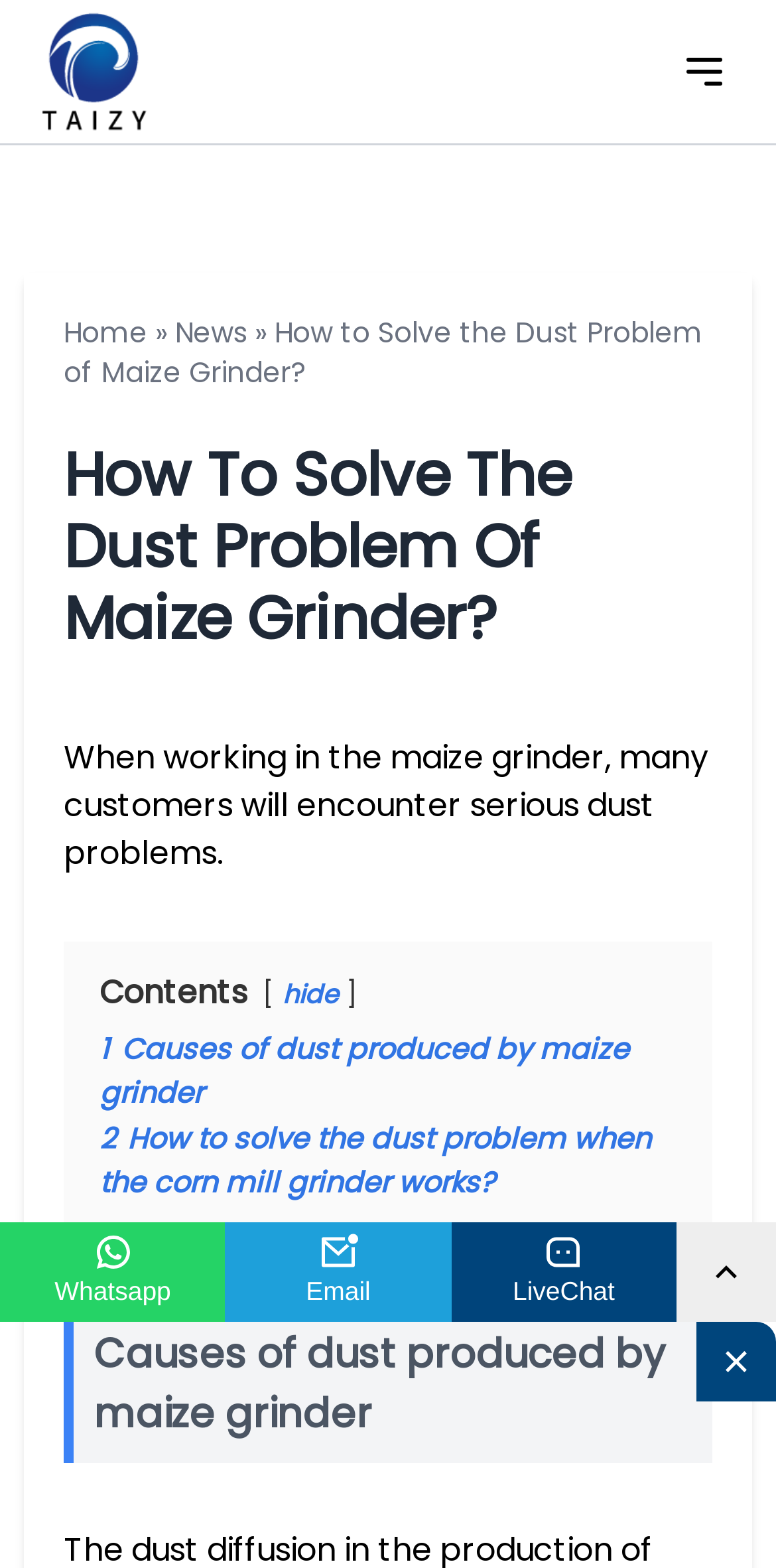What is the topic of the current article?
Please respond to the question with a detailed and well-explained answer.

The topic of the current article can be determined by looking at the heading 'How To Solve The Dust Problem Of Maize Grinder?' and the static text 'When working in the maize grinder, many customers will encounter serious dust problems.' which suggests that the article is about solving the dust problem of maize grinder.